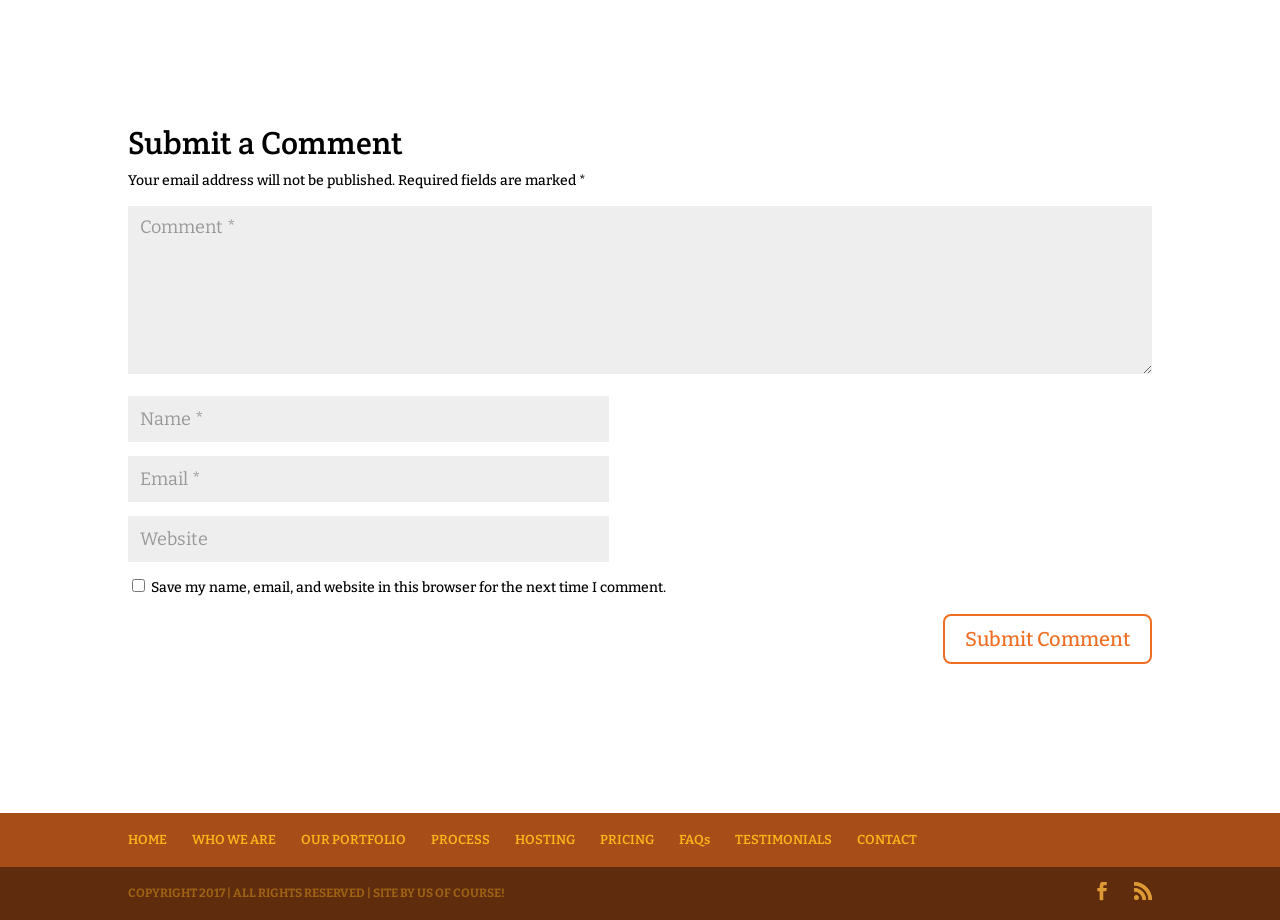What is the copyright information?
Based on the image, answer the question in a detailed manner.

The footer section of the webpage has a static text element that displays the copyright information, which is 'COPYRIGHT 2017 | ALL RIGHTS RESERVED | SITE BY US OF COURSE!'.